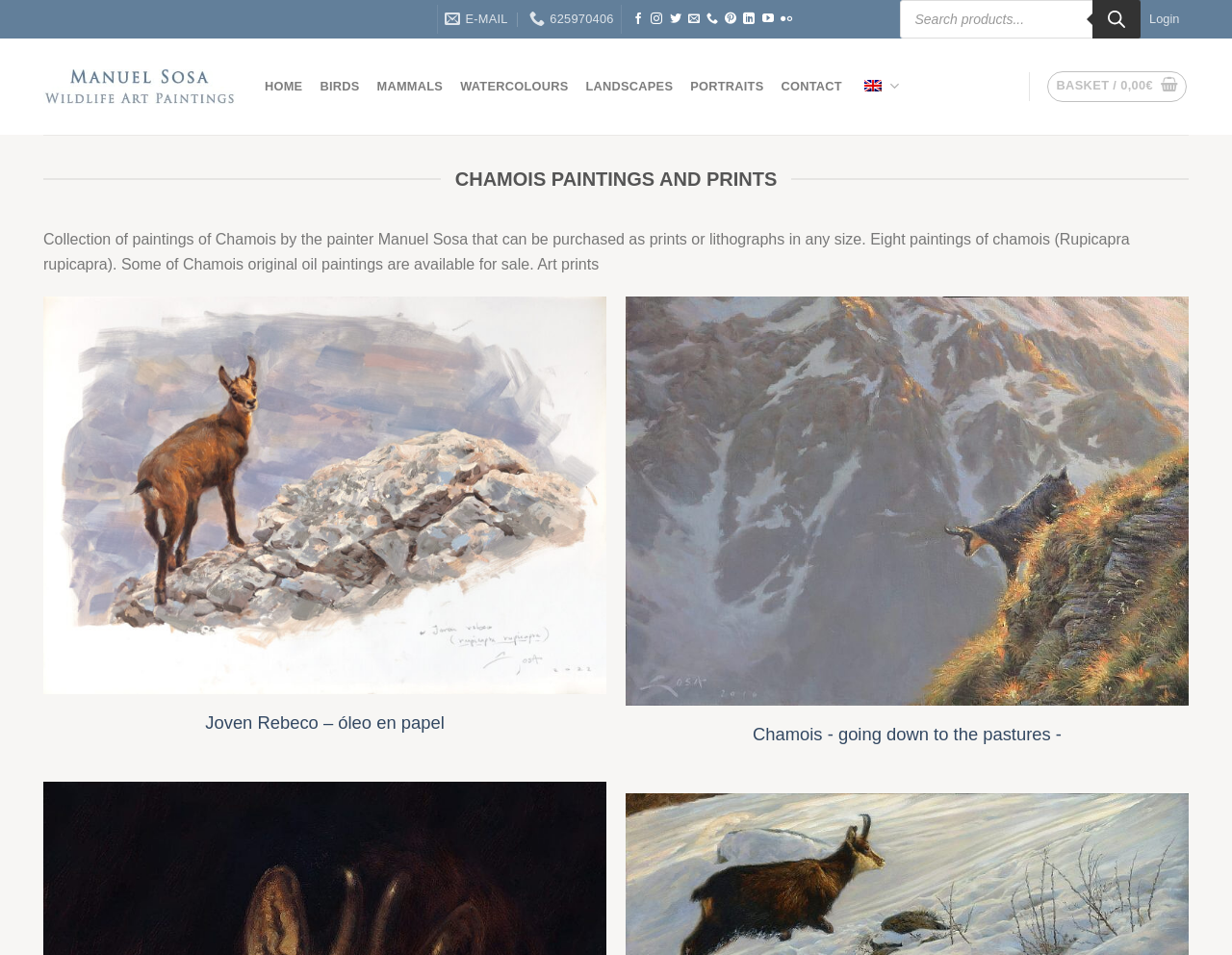Carefully examine the image and provide an in-depth answer to the question: Can the paintings be purchased in different sizes?

The webpage states that the paintings 'can be purchased as prints or lithographs in any size', which means that customers have the option to buy the paintings in various sizes.